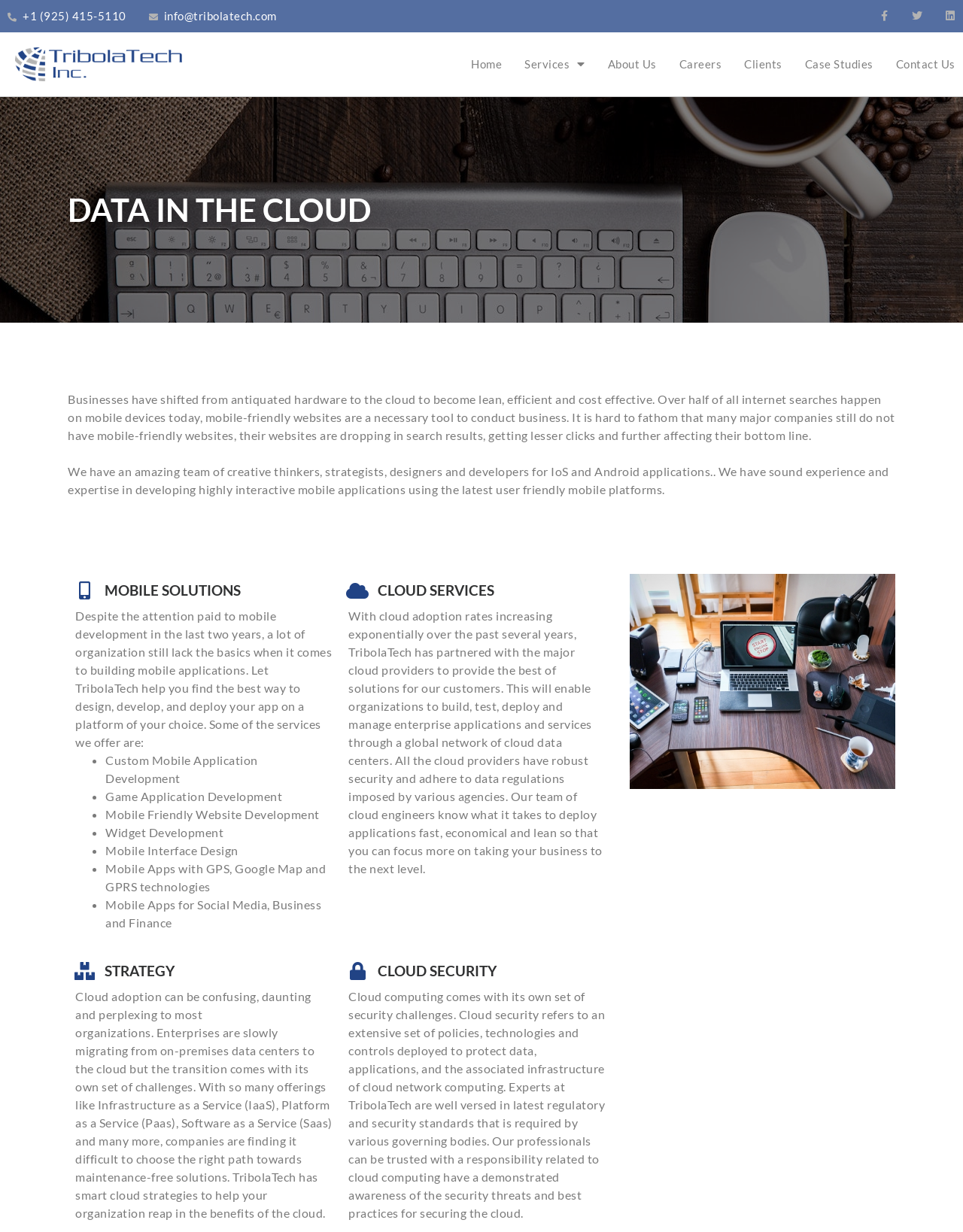What services does TribolaTech offer for mobile applications?
Please provide a comprehensive answer based on the contents of the image.

The services offered by TribolaTech for mobile applications can be found in the 'MOBILE SOLUTIONS' section of the webpage. The services include Custom Mobile Application Development, Game Application Development, Mobile Friendly Website Development, and more.